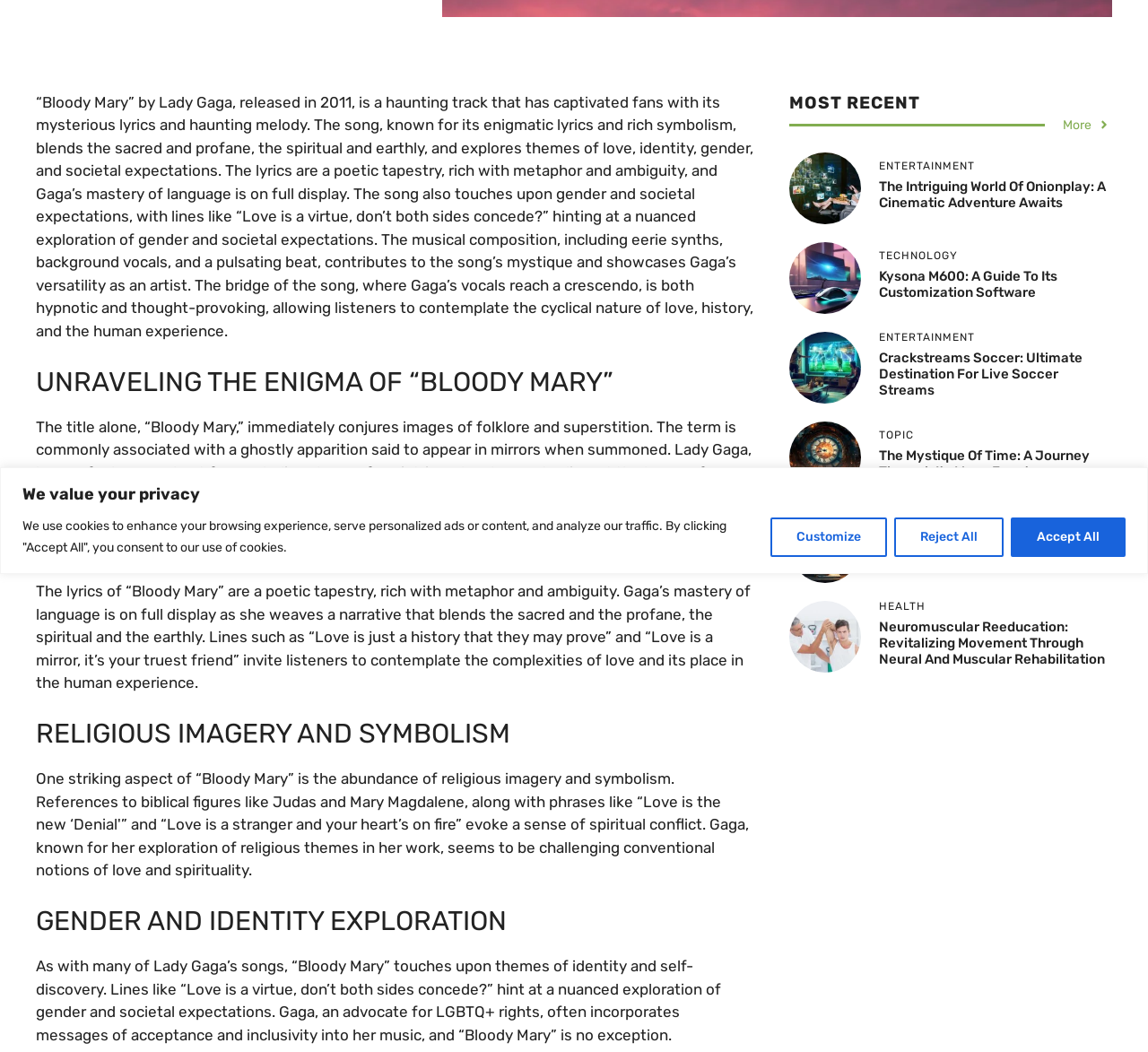Identify the bounding box of the UI element described as follows: "Accept All". Provide the coordinates as four float numbers in the range of 0 to 1 [left, top, right, bottom].

[0.88, 0.491, 0.98, 0.529]